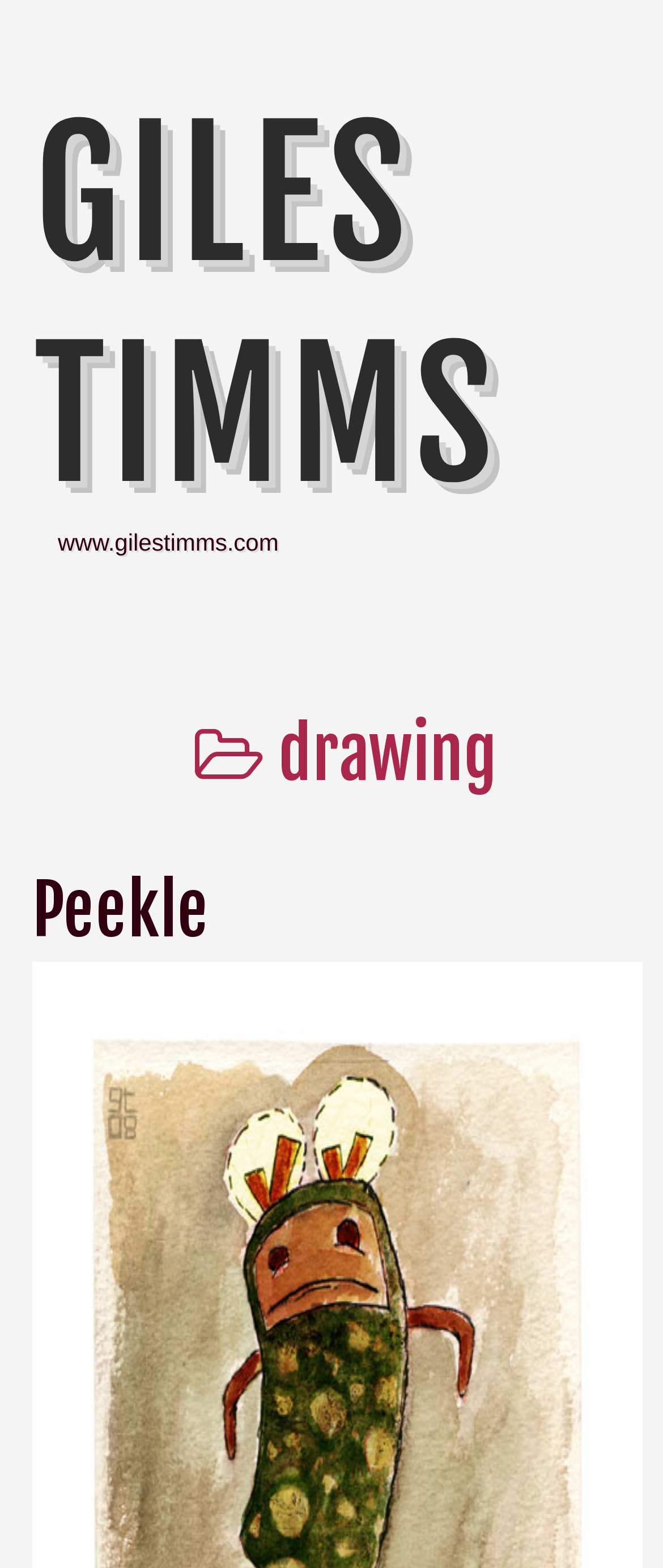Reply to the question with a brief word or phrase: What is the URL of this webpage?

www.gilestimms.com